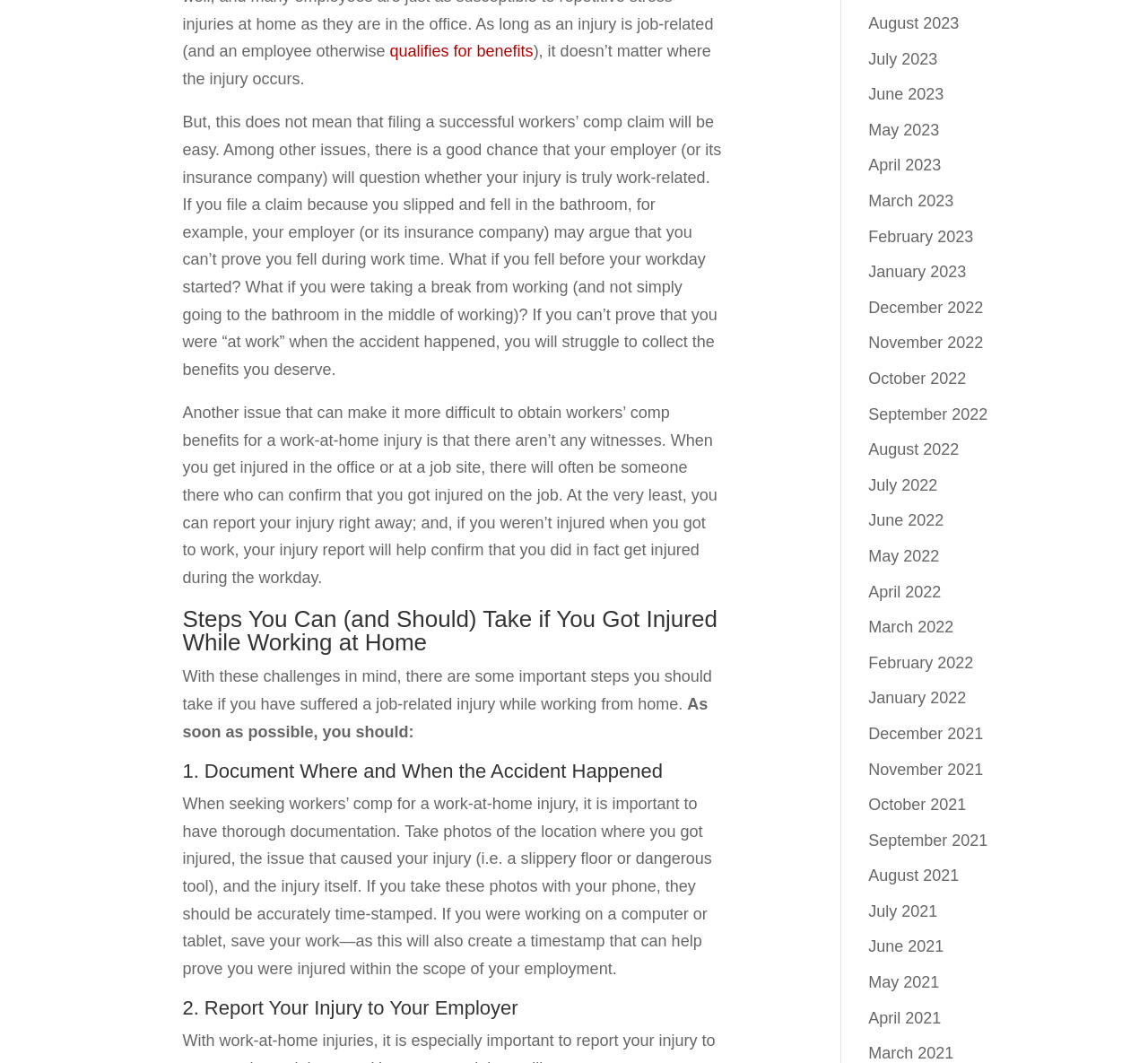Identify the bounding box for the UI element described as: "February 2022". The coordinates should be four float numbers between 0 and 1, i.e., [left, top, right, bottom].

[0.756, 0.615, 0.848, 0.632]